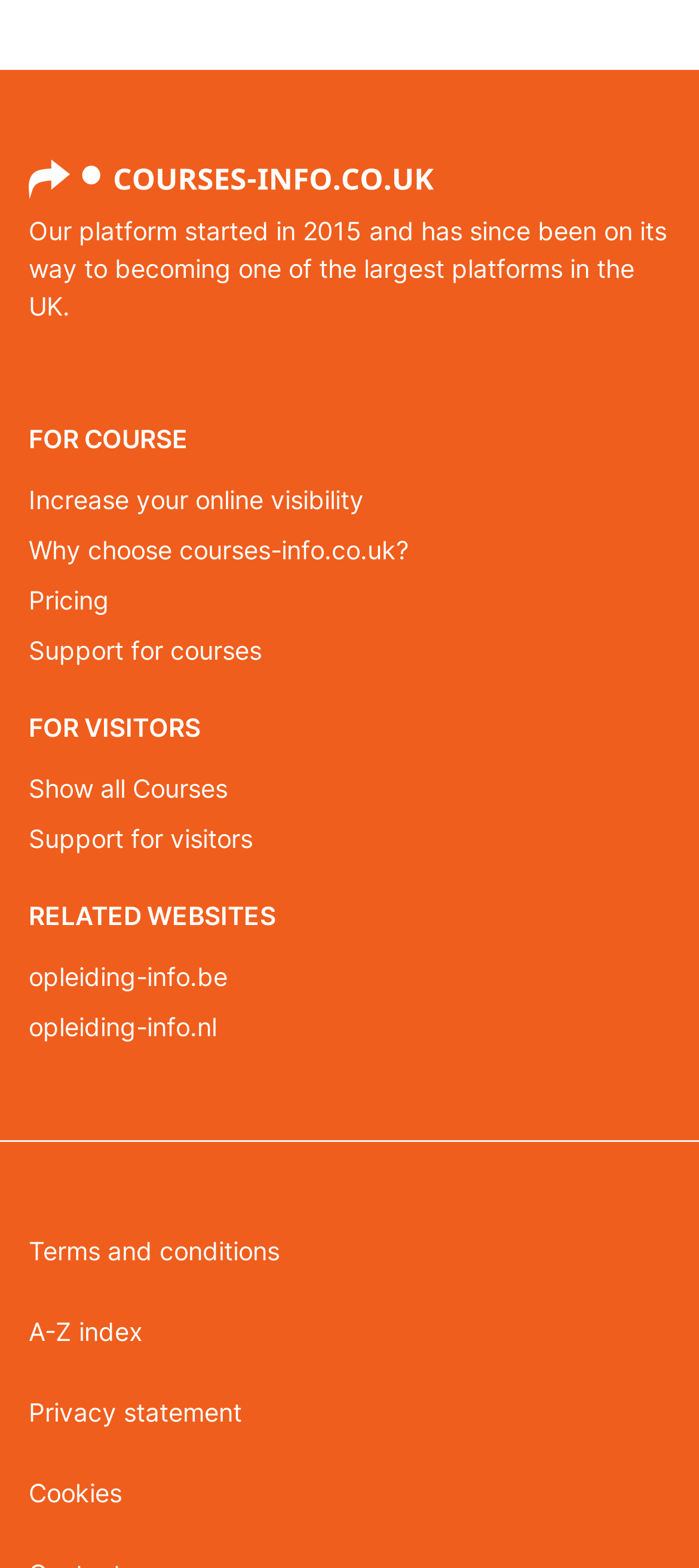Identify the bounding box coordinates for the element you need to click to achieve the following task: "Learn about pricing". Provide the bounding box coordinates as four float numbers between 0 and 1, in the form [left, top, right, bottom].

[0.041, 0.366, 0.959, 0.398]